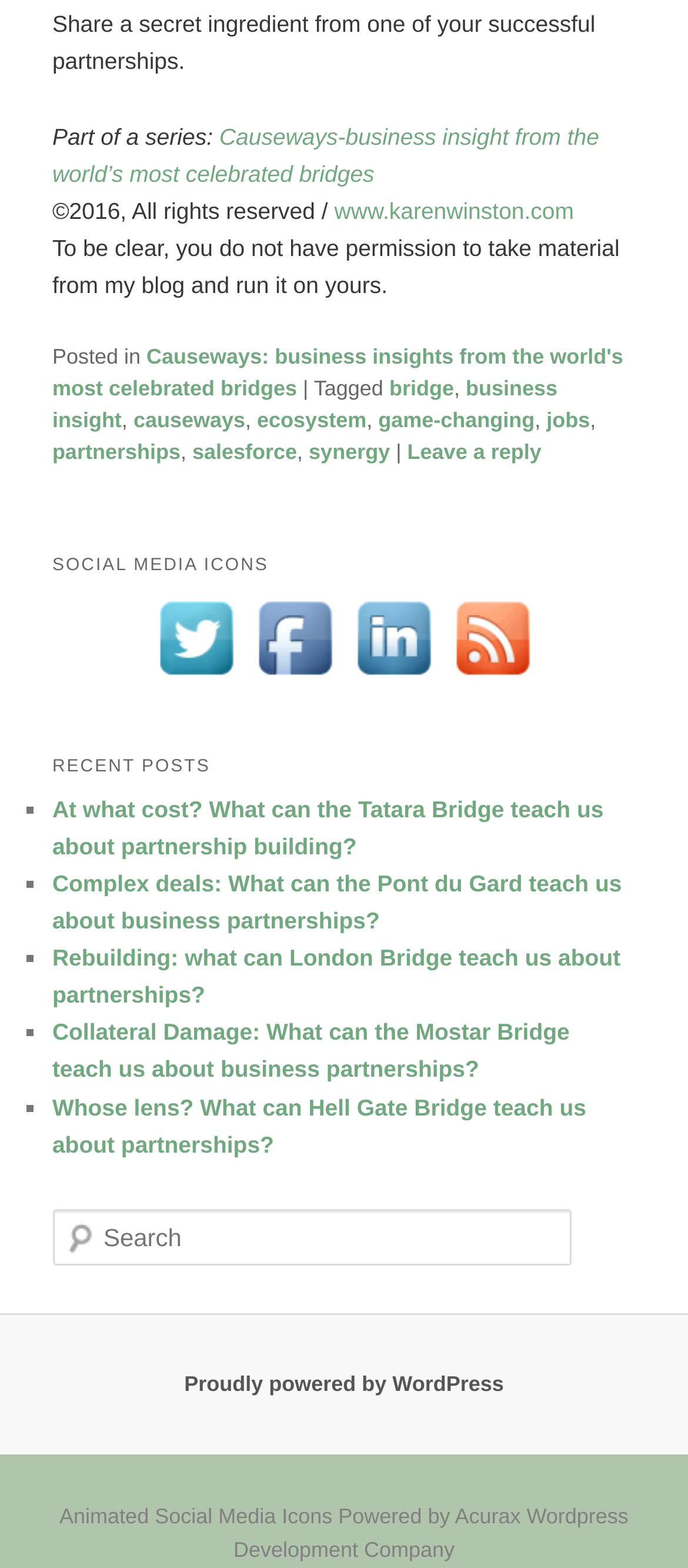Please identify the bounding box coordinates of the area that needs to be clicked to follow this instruction: "Search".

[0.076, 0.771, 0.832, 0.807]